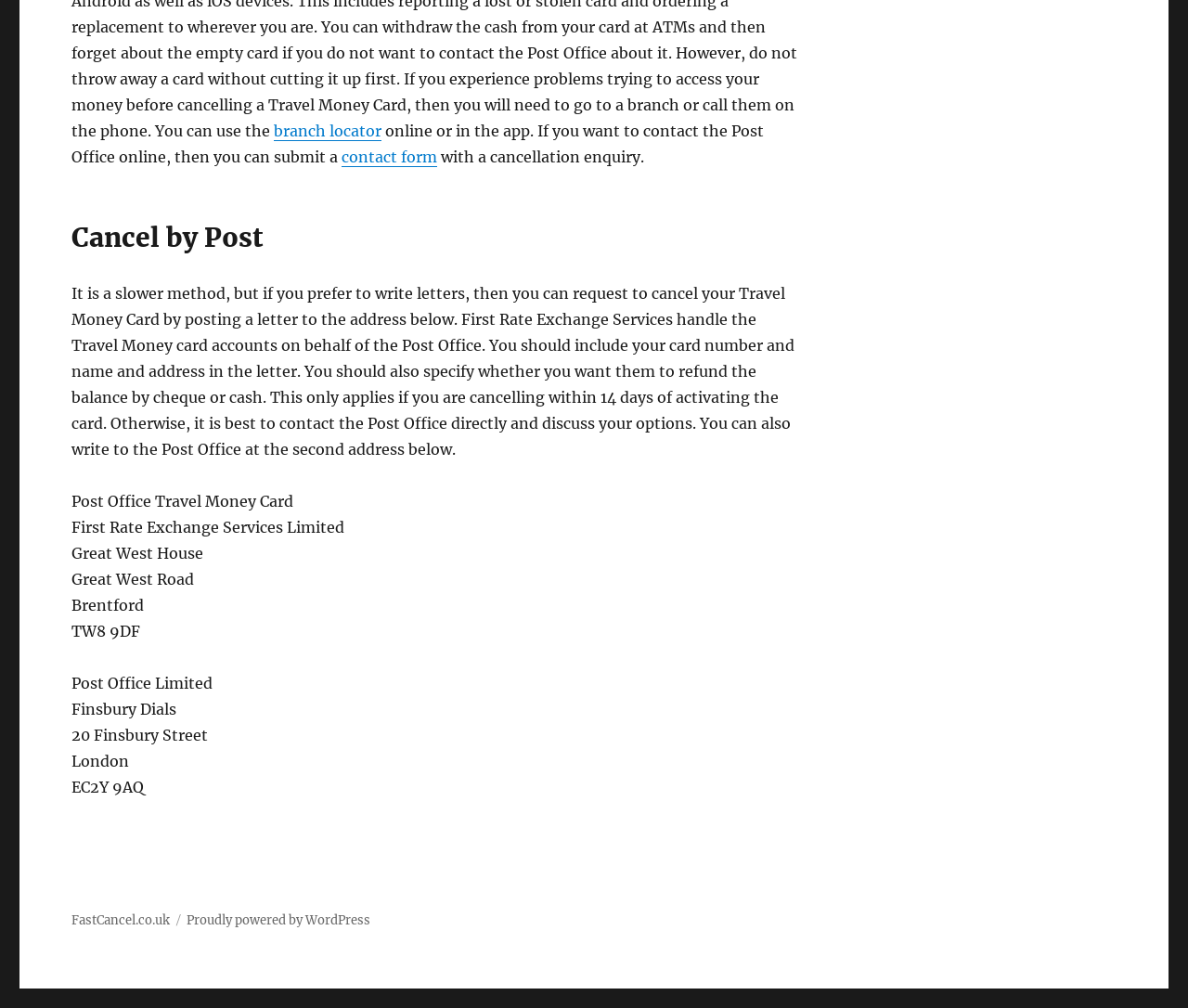Please provide a detailed answer to the question below based on the screenshot: 
What is the name of the company that handles Travel Money card accounts?

The name of the company that handles Travel Money card accounts is mentioned in the static text, which is First Rate Exchange Services Limited, as it is stated in the sentence 'First Rate Exchange Services handle the Travel Money card accounts on behalf of the Post Office'.